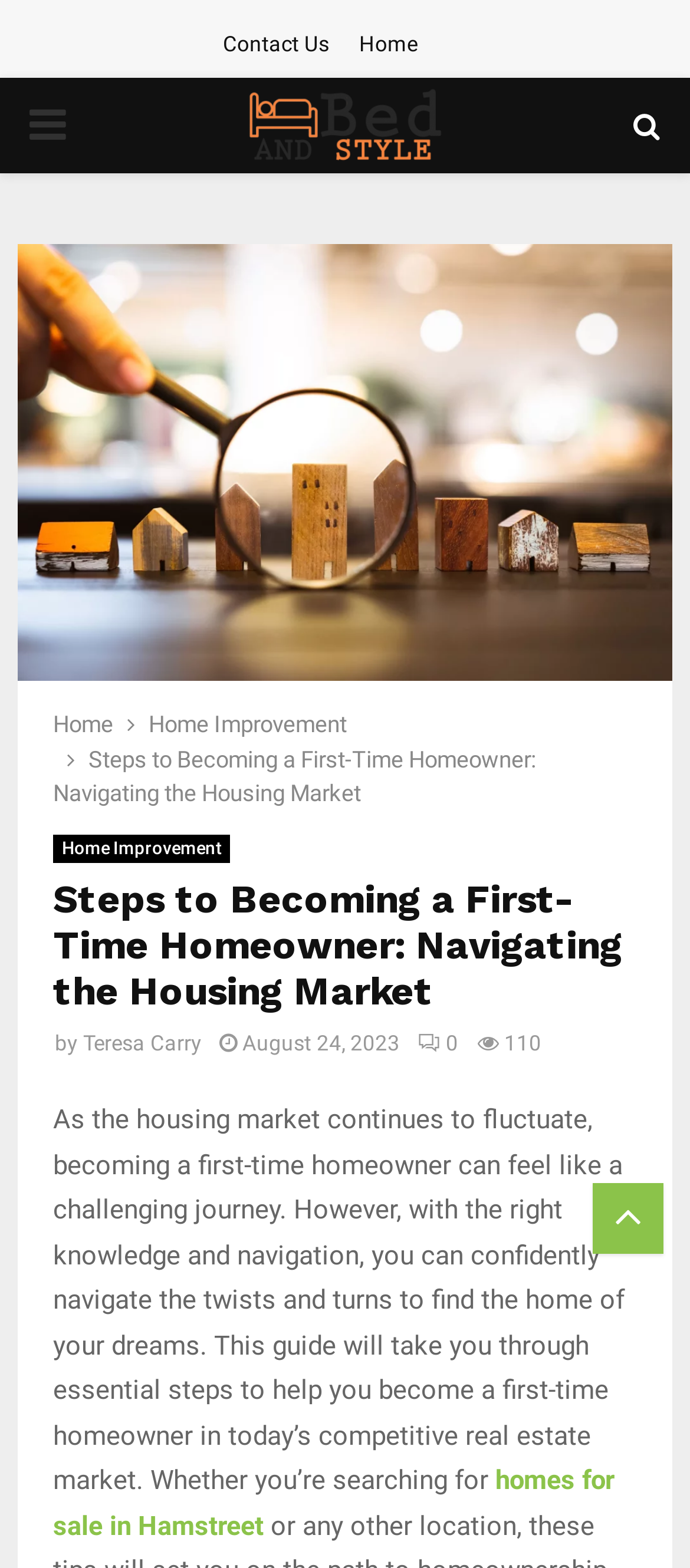Please identify the bounding box coordinates of the element that needs to be clicked to perform the following instruction: "Read the article 'Steps to Becoming a First-Time Homeowner: Navigating the Housing Market'".

[0.077, 0.476, 0.777, 0.514]